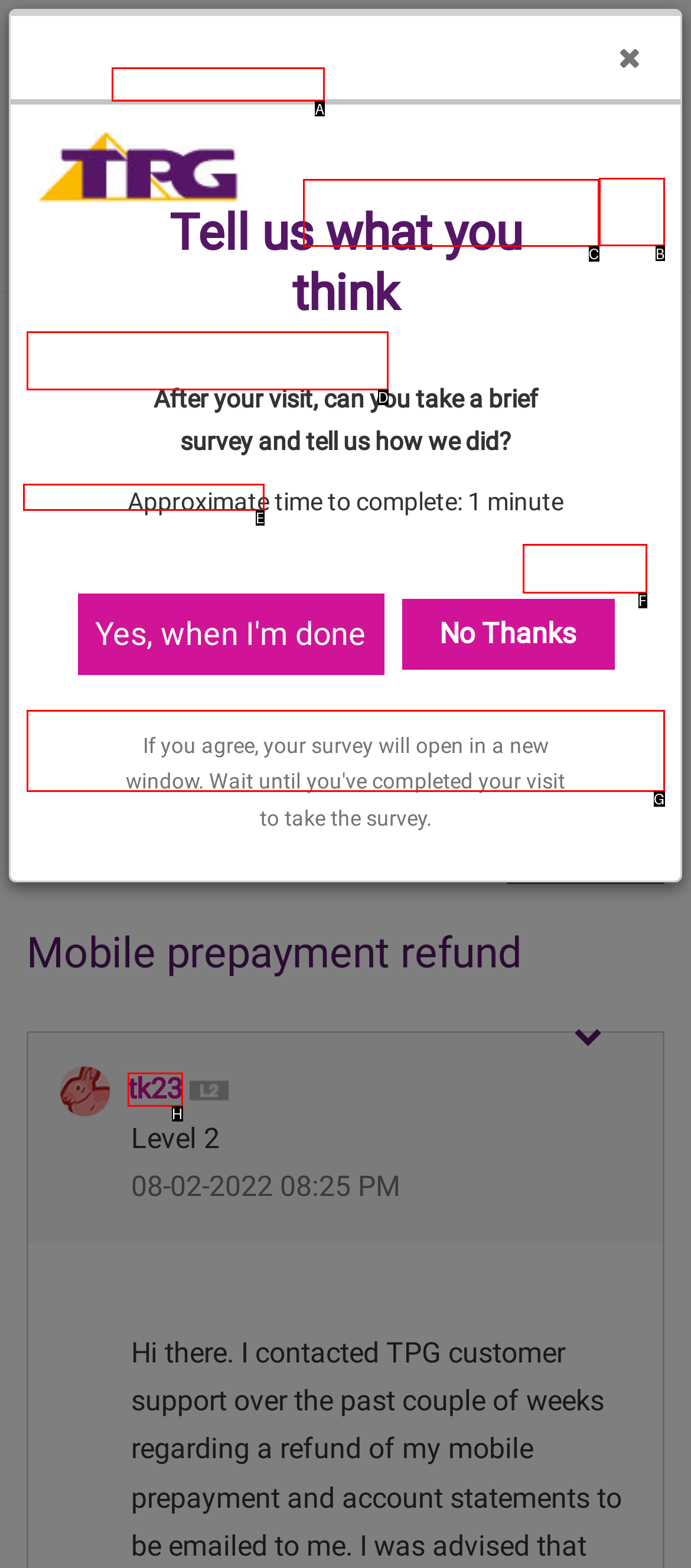Pick the option that best fits the description: title="Home". Reply with the letter of the matching option directly.

A